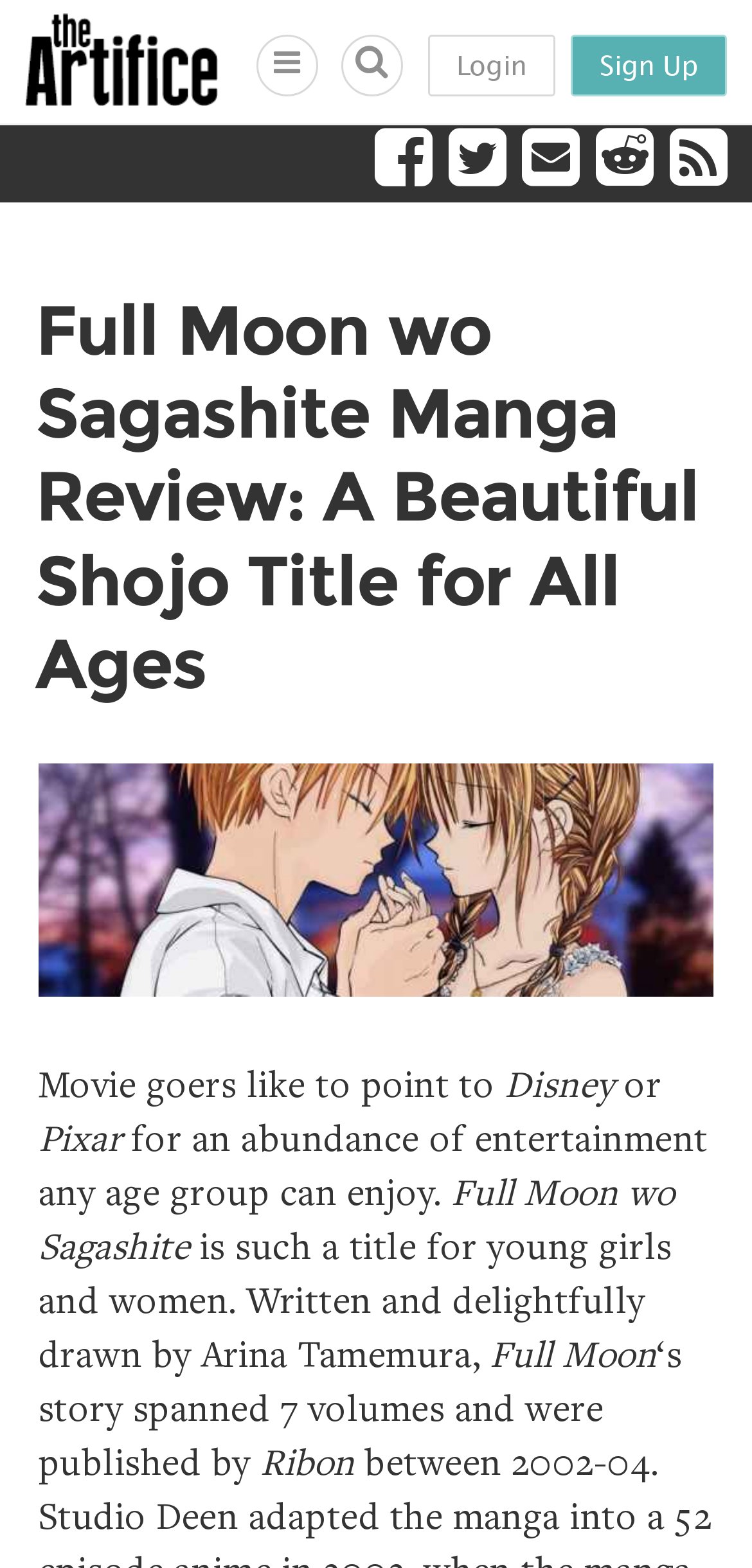Offer an extensive depiction of the webpage and its key elements.

This webpage is a review of the manga "Full Moon wo Sagashite" and appears to be a blog post on a website called "The Artifice". At the top left of the page, there is a logo of "The Artifice" accompanied by a link to the website. To the right of the logo, there are several social media links and a login and sign-up button.

The main content of the page is a review of the manga, which is divided into several paragraphs of text. The title of the review, "Full Moon wo Sagashite Manga Review: A Beautiful Shojo Title for All Ages", is prominently displayed at the top of the content area. Below the title, there is a large image related to the manga, taking up most of the width of the page.

The review text starts with a sentence mentioning Disney and Pixar, followed by a brief introduction to the manga. The text is divided into several paragraphs, with the author discussing the story, the artwork, and the publication details of the manga. There are no other images on the page besides the logo and the manga-related image.

Overall, the webpage has a simple layout, with a clear focus on the review content. The text is easy to read, and the image adds a visual element to the page.